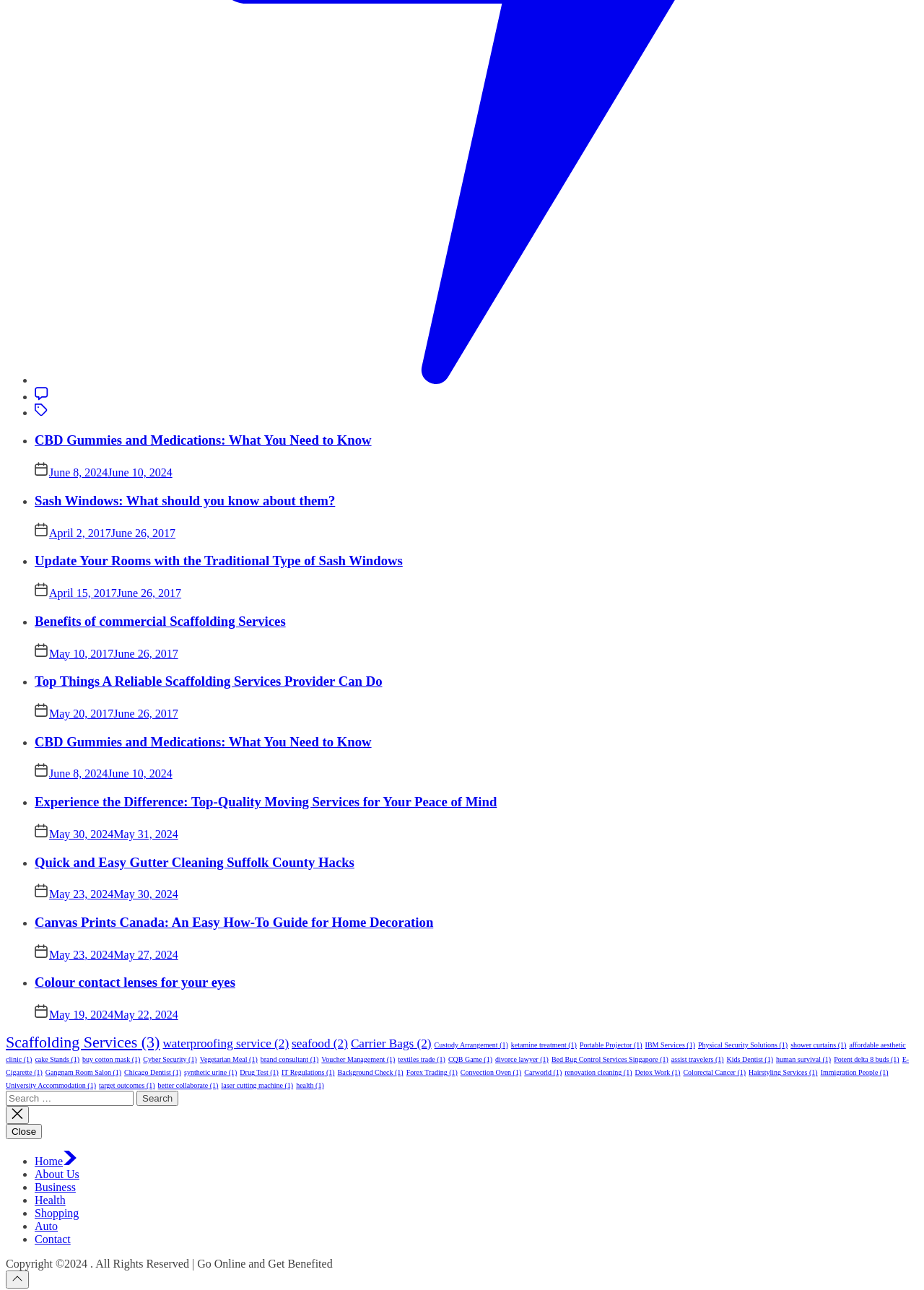Could you locate the bounding box coordinates for the section that should be clicked to accomplish this task: "Click the '联系我们' link".

None